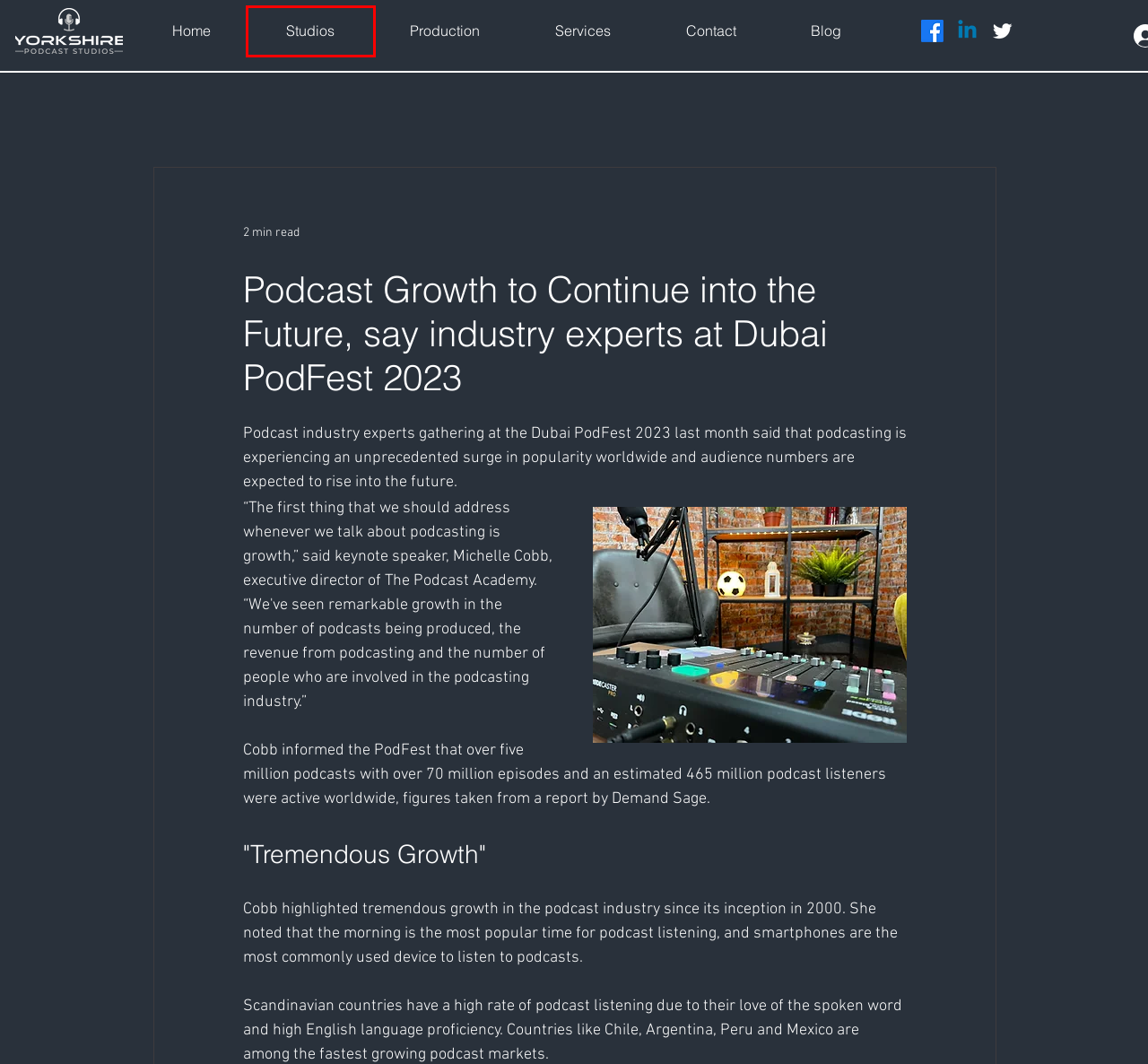Given a webpage screenshot with a red bounding box around a particular element, identify the best description of the new webpage that will appear after clicking on the element inside the red bounding box. Here are the candidates:
A. Studio Booking Policy | Podcast Studios
B. Contact | Yorkshire Podcast Studios | Birstall
C. Why women like true crime podcasts at bedtime
D. Services | Podcast Studios
E. Studios | Podcast Studios
F. Privacy Policy | Podcast Studios
G. Studio Hire In Leeds | Yorkshire Podcast Studios | Birstall
H. Blog | Yorkshire Podcast Studios | Birstall

E